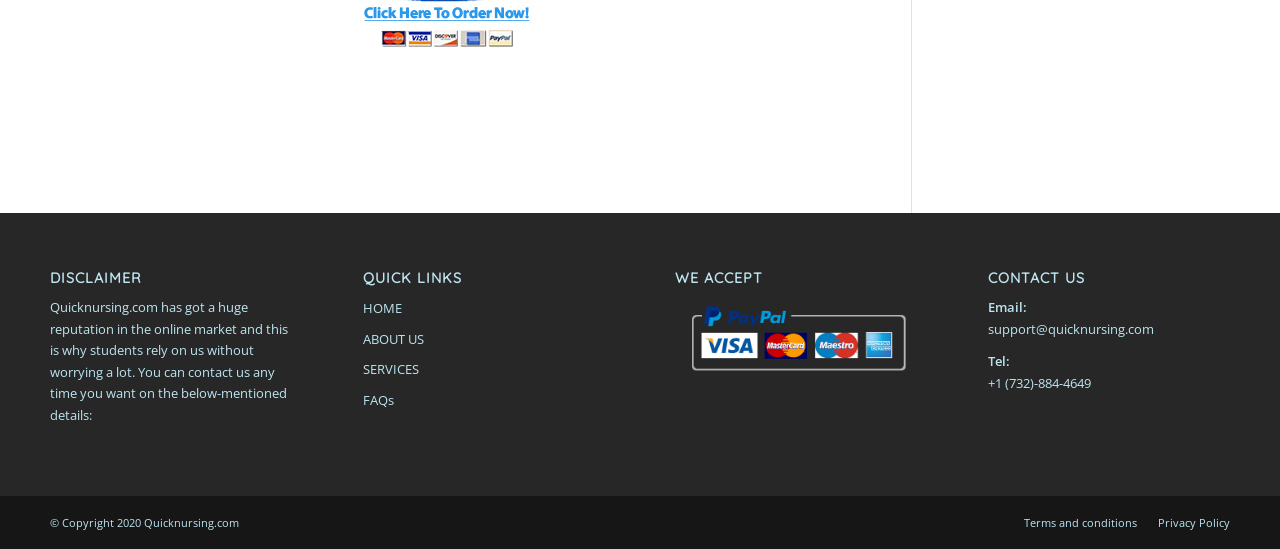Provide a one-word or short-phrase answer to the question:
What is the phone number to contact Quicknursing.com?

+1 (732)-884-4649